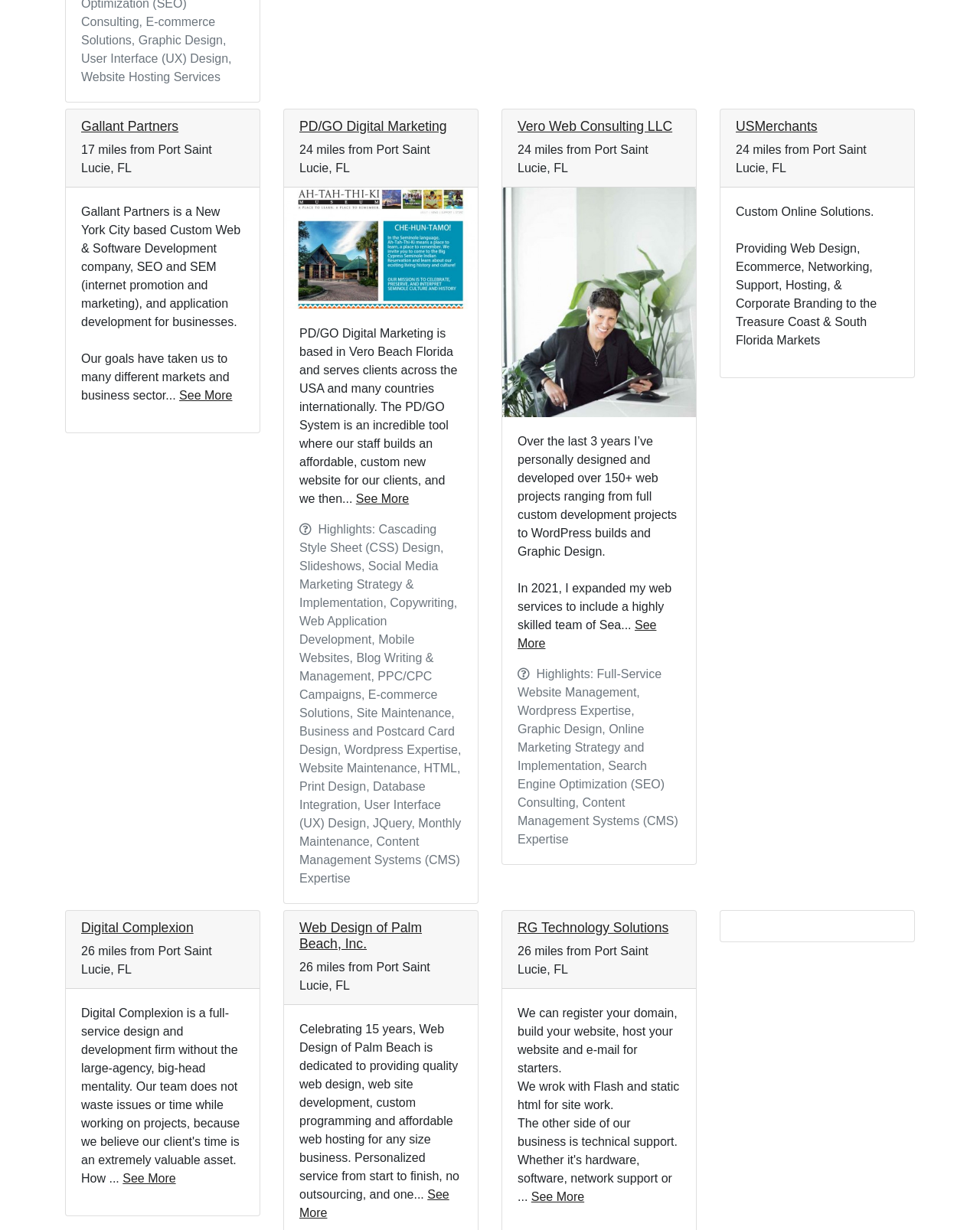Determine the coordinates of the bounding box that should be clicked to complete the instruction: "Learn more about USMerchants". The coordinates should be represented by four float numbers between 0 and 1: [left, top, right, bottom].

[0.751, 0.097, 0.834, 0.109]